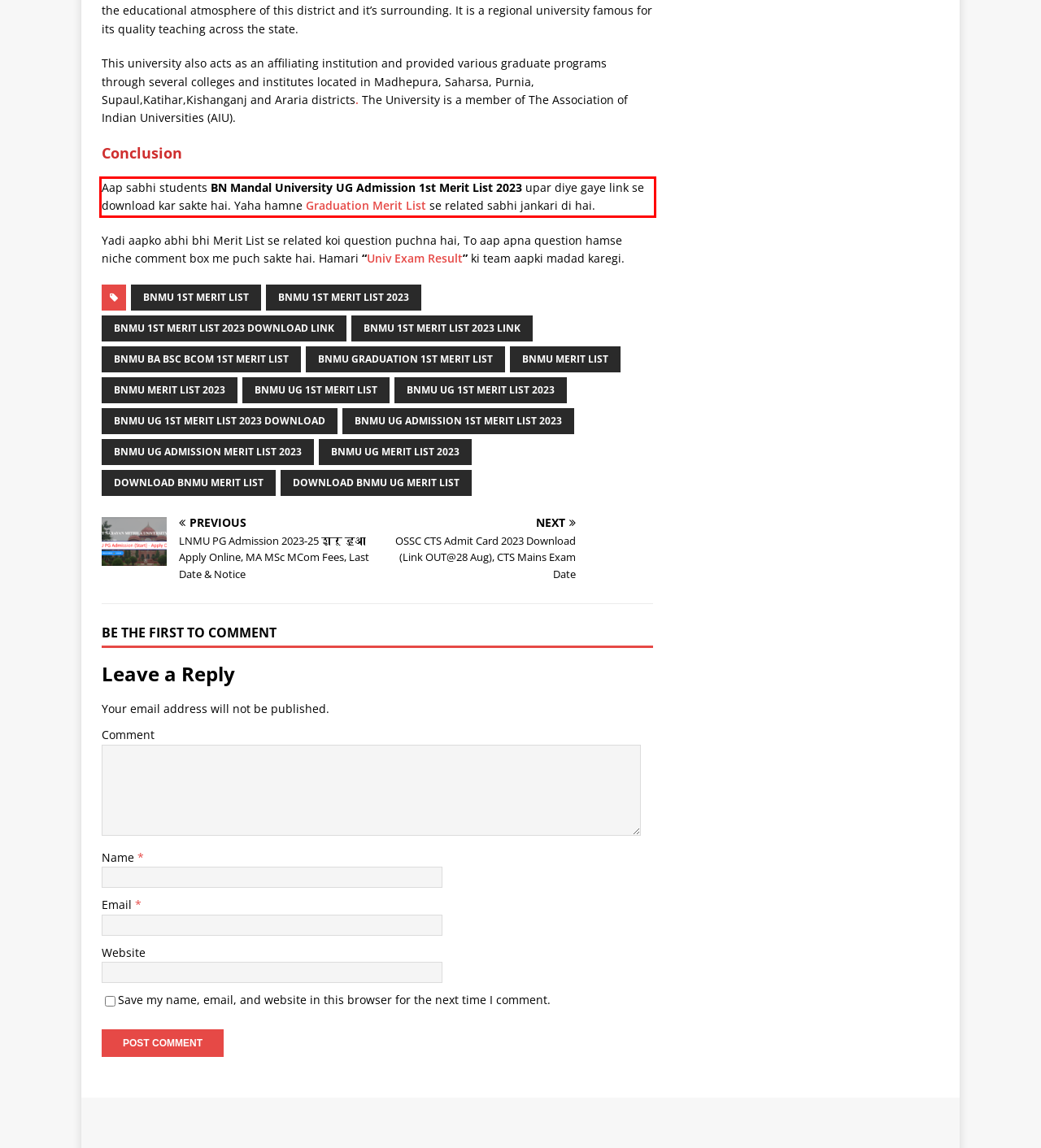You are provided with a webpage screenshot that includes a red rectangle bounding box. Extract the text content from within the bounding box using OCR.

Aap sabhi students BN Mandal University UG Admission 1st Merit List 2023 upar diye gaye link se download kar sakte hai. Yaha hamne Graduation Merit List se related sabhi jankari di hai.